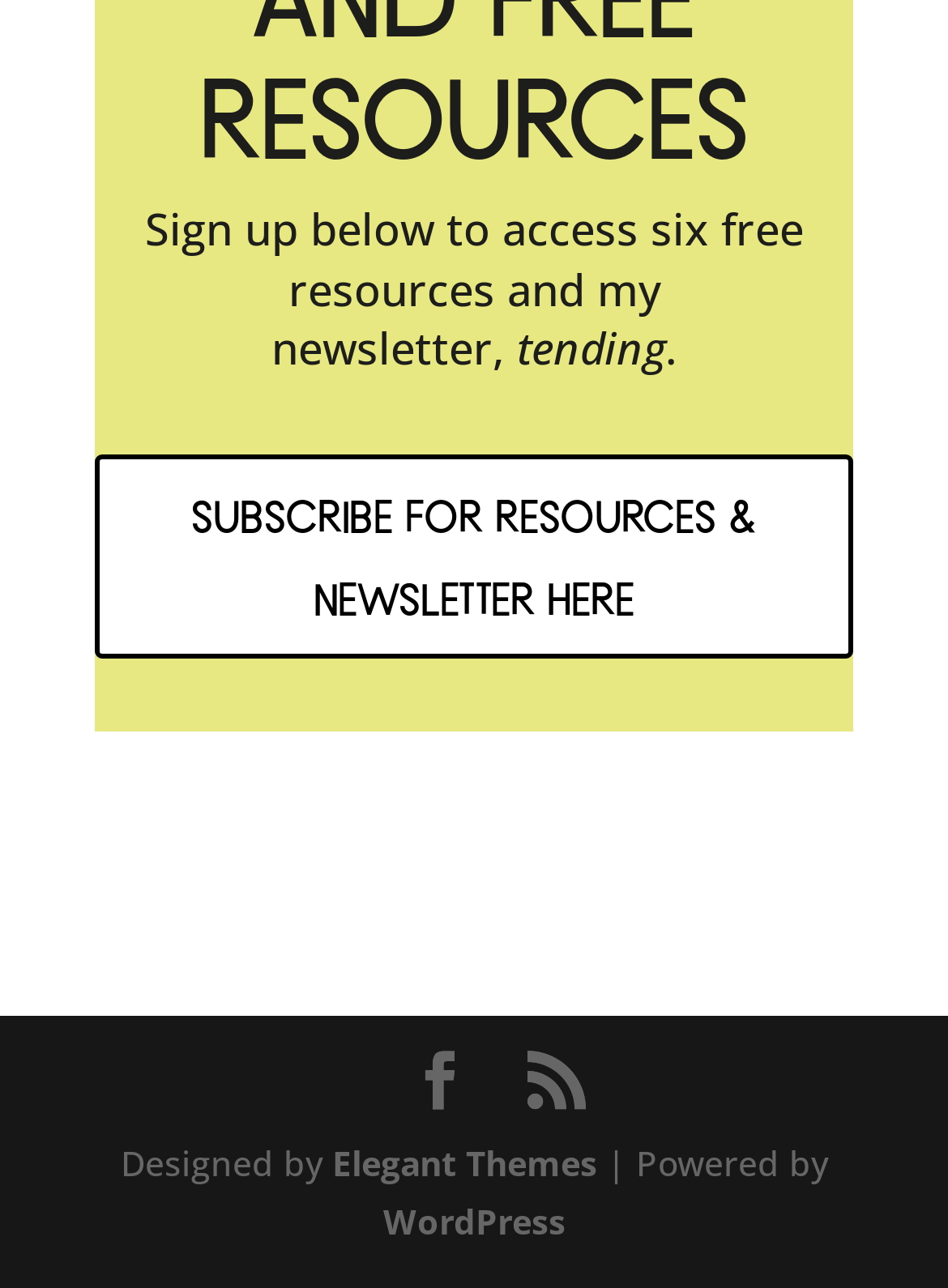Please answer the following question as detailed as possible based on the image: 
How many social media links are present at the bottom of the page?

At the bottom of the page, there are two social media links represented by icons, which are '' and ''. These icons are commonly used to represent social media platforms.